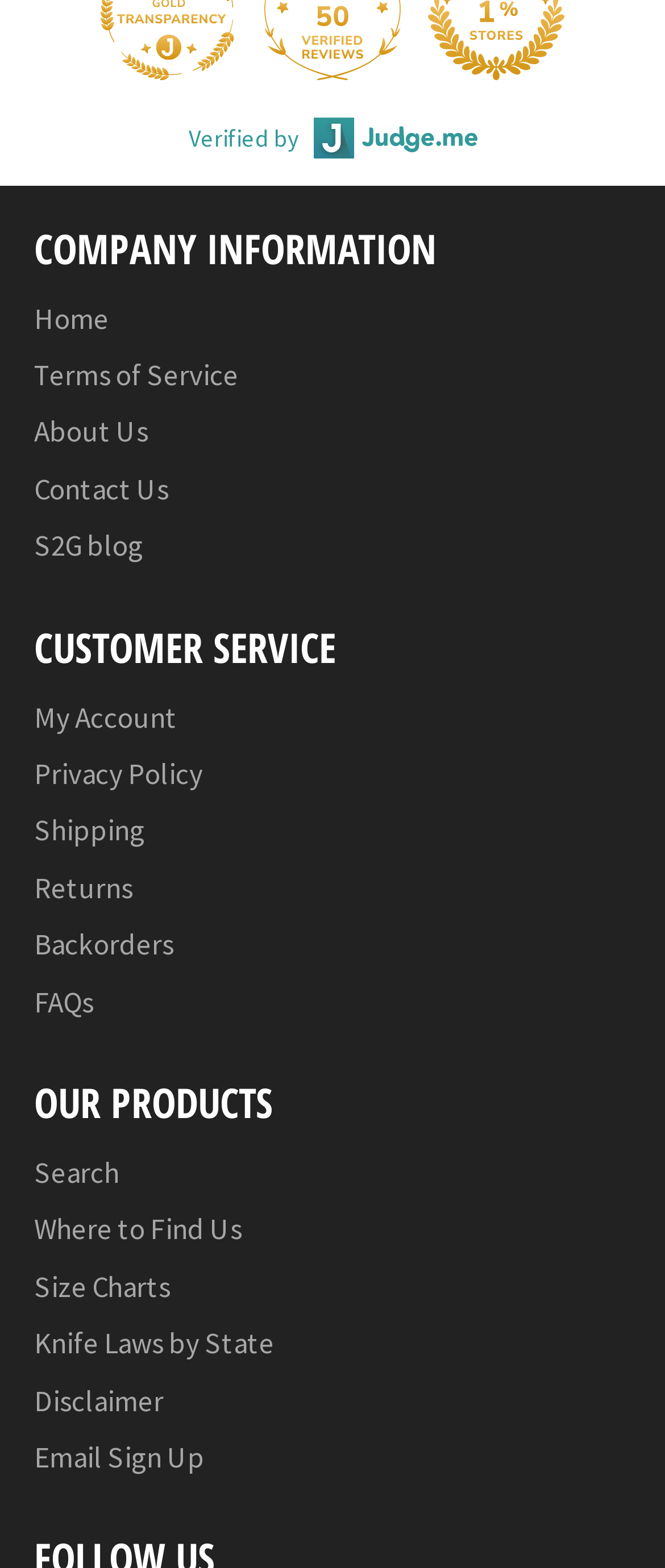How many headings are there on the webpage?
Please look at the screenshot and answer using one word or phrase.

3